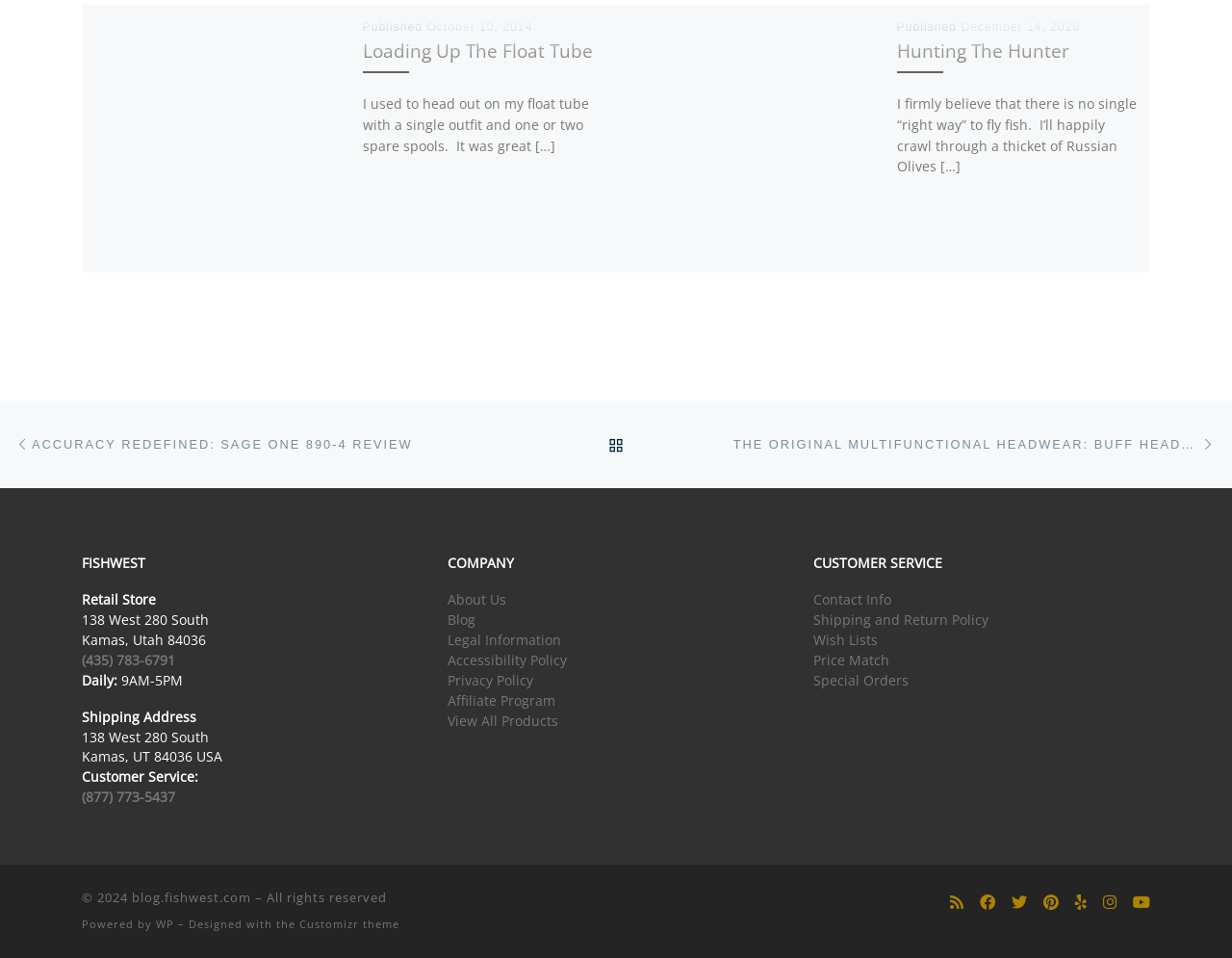Answer the question briefly using a single word or phrase: 
What is the name of the theme used to design the webpage?

Customizr theme